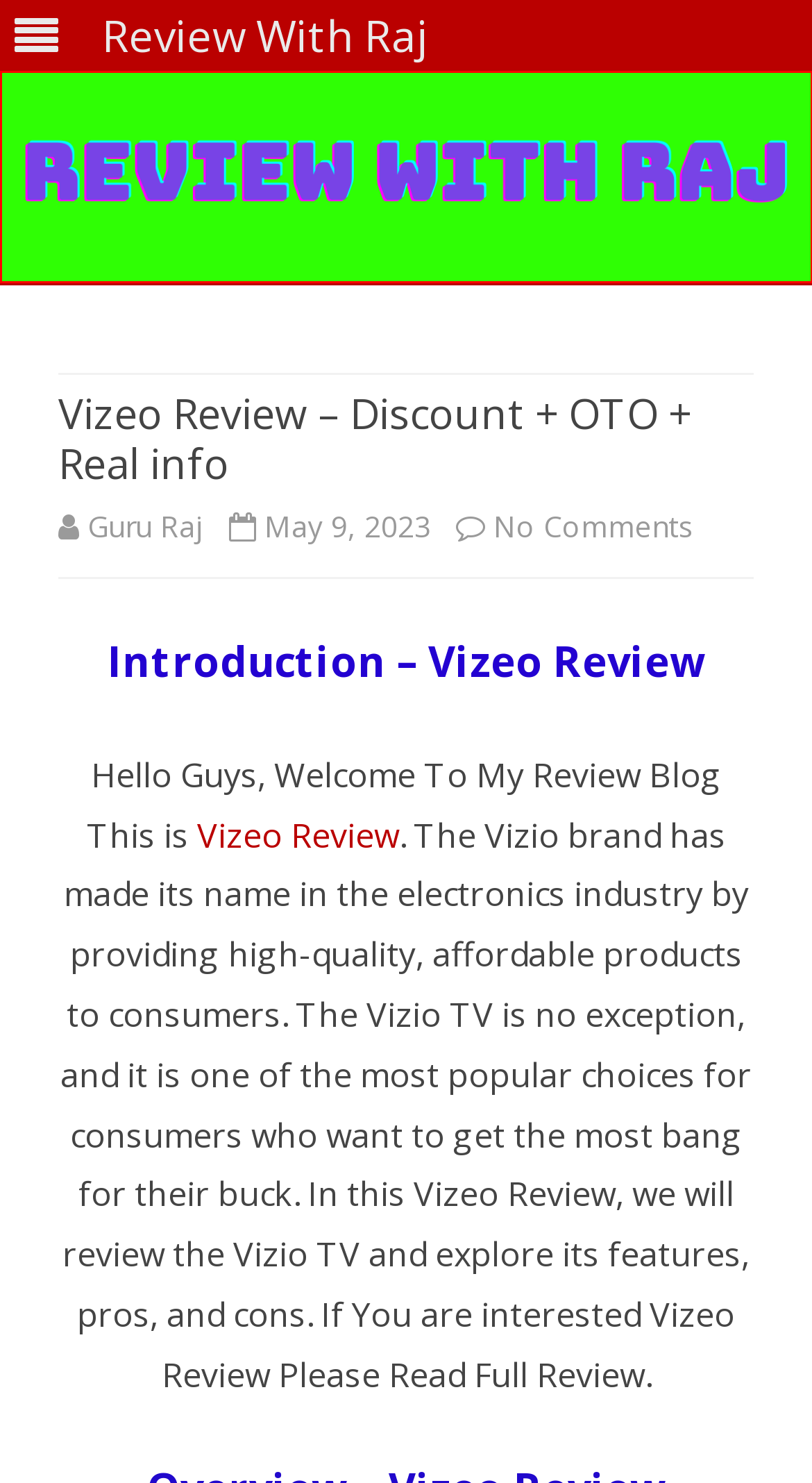You are looking at a screenshot of a webpage with a red bounding box around an element. Determine the best matching webpage description for the new webpage resulting from clicking the element in the red bounding box. Here are the descriptions:
A. Vizeo OTO Archives - Review With Raj
B. Blog Tool, Publishing Platform, and CMS – WordPress.org
C. Vizeo Honest Review Archives - Review With Raj
D. Review With Raj - Read My Honest Review and Make Right Decision
E. Vizeo Software Archives - Review With Raj
F. Make Money with Vizeo Archives - Review With Raj
G. AI eBookStore Review (Yogesh kashyap) Good or Bad?
H. Vizeo Upgrades Archives - Review With Raj

D